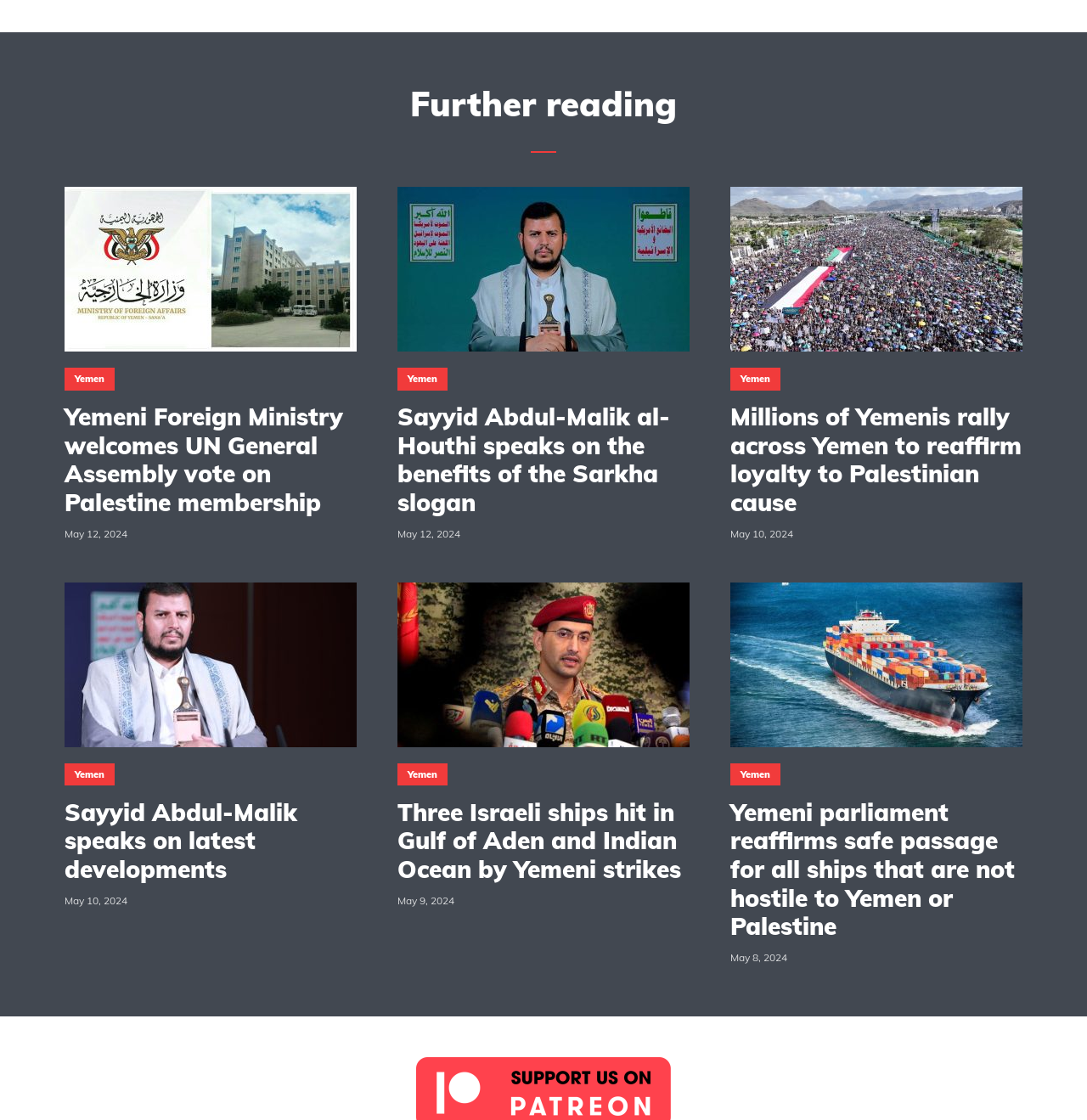Kindly provide the bounding box coordinates of the section you need to click on to fulfill the given instruction: "View article about Three Israeli ships hit in Gulf of Aden and Indian Ocean by Yemeni strikes".

[0.366, 0.713, 0.634, 0.789]